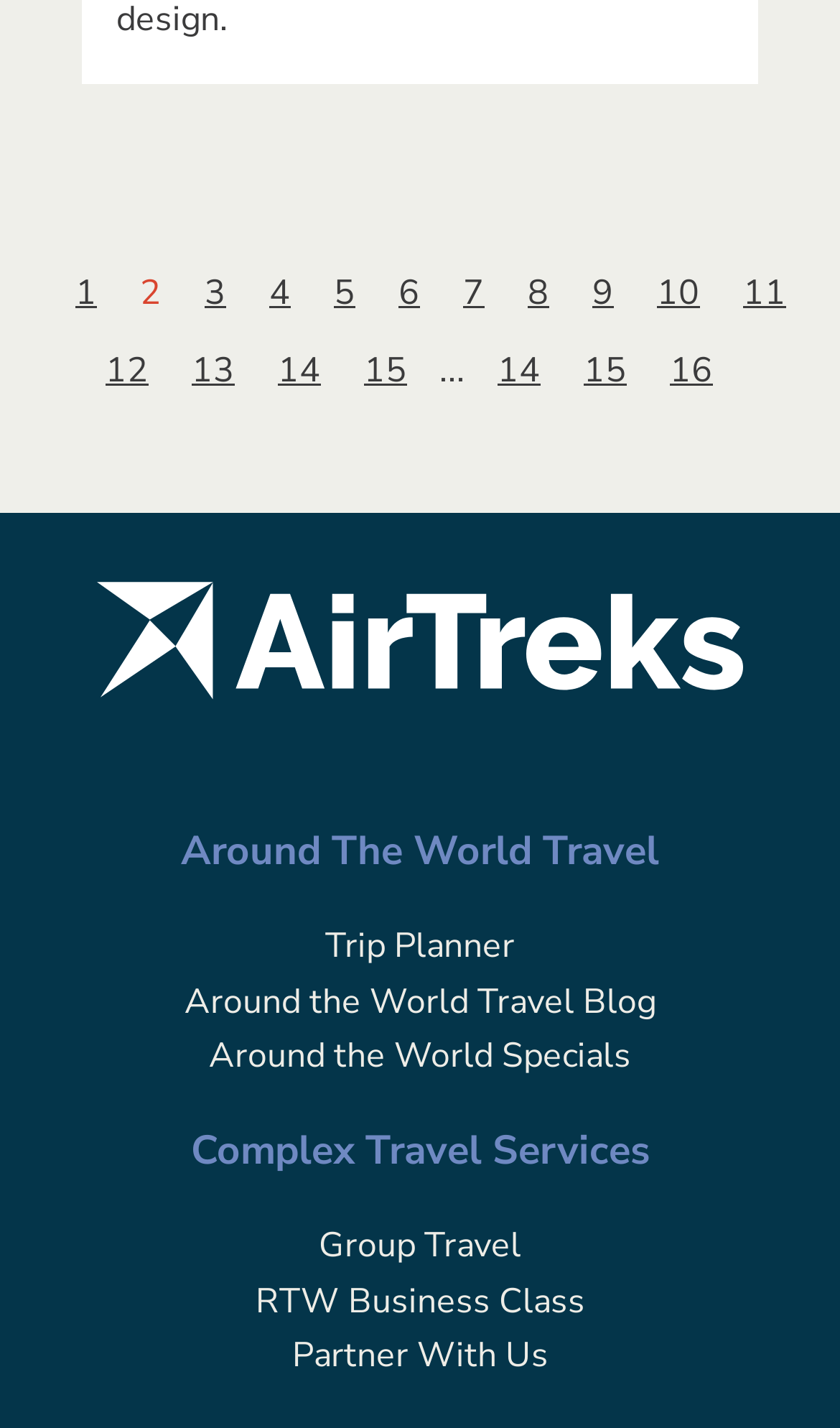Find the bounding box coordinates of the element you need to click on to perform this action: 'Explore Group Travel'. The coordinates should be represented by four float values between 0 and 1, in the format [left, top, right, bottom].

[0.379, 0.856, 0.621, 0.889]